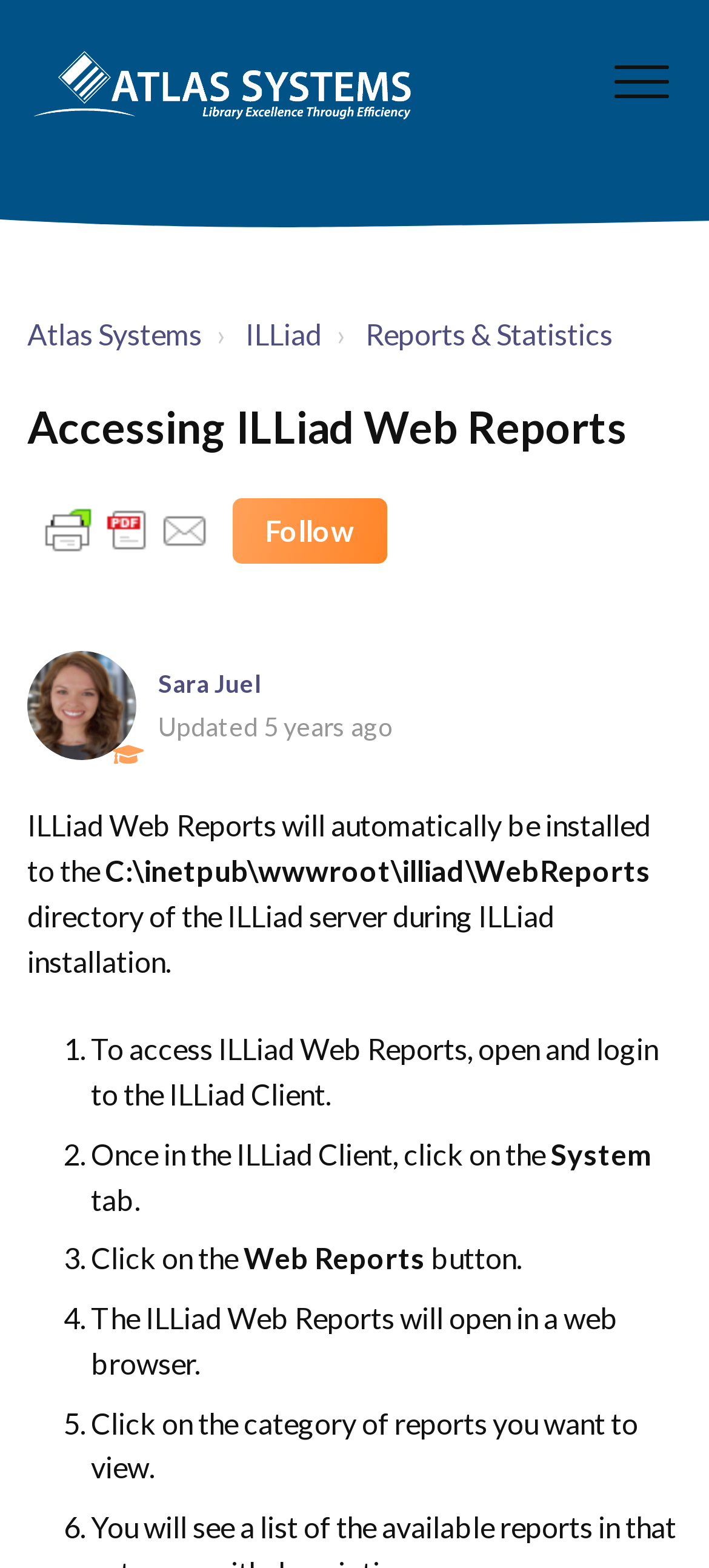How do you access ILLiad Web Reports?
Based on the screenshot, answer the question with a single word or phrase.

Open and login to ILLiad Client